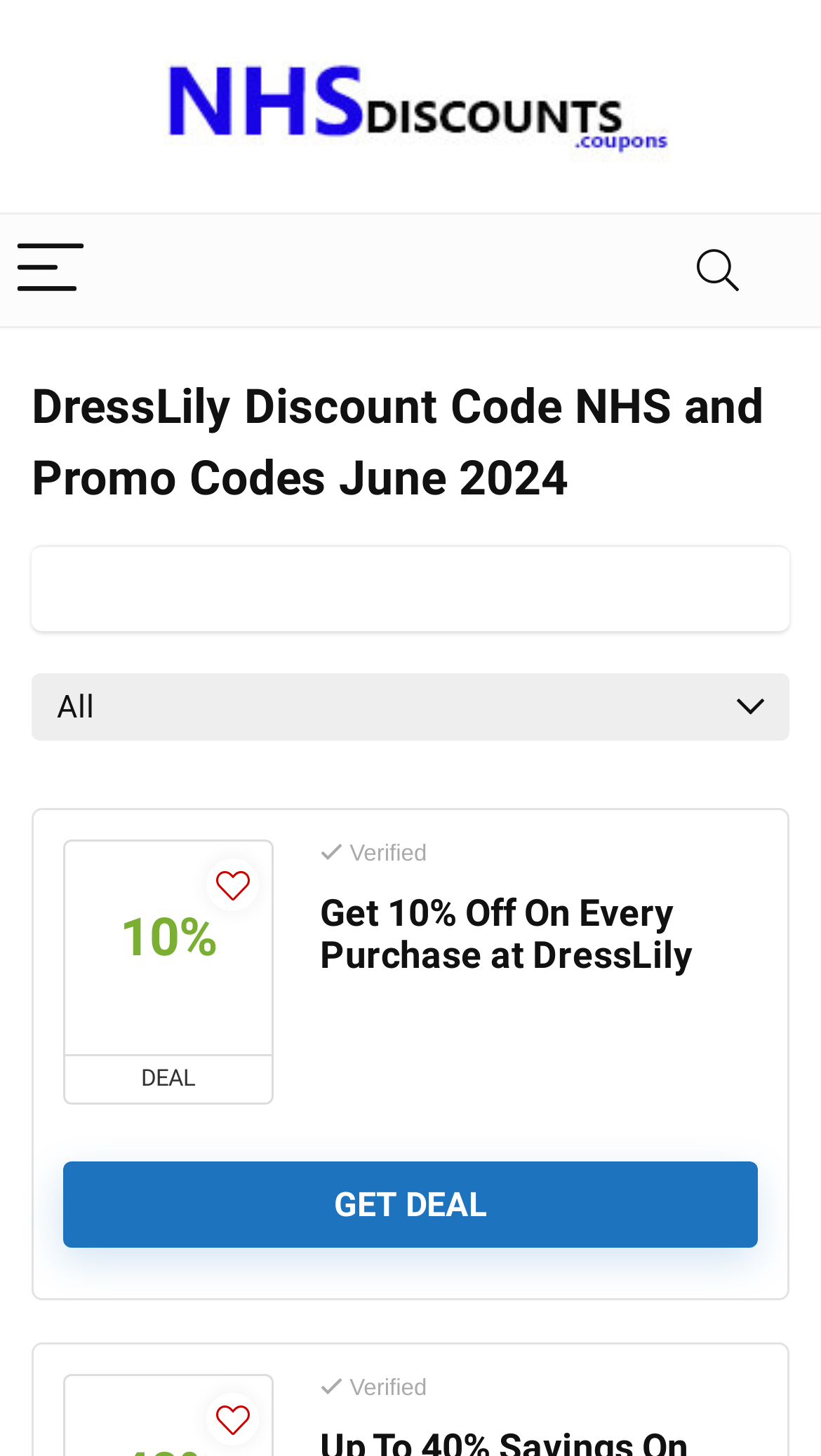Please specify the bounding box coordinates in the format (top-left x, top-left y, bottom-right x, bottom-right y), with all values as floating point numbers between 0 and 1. Identify the bounding box of the UI element described by: aria-label="Menu"

[0.0, 0.147, 0.123, 0.224]